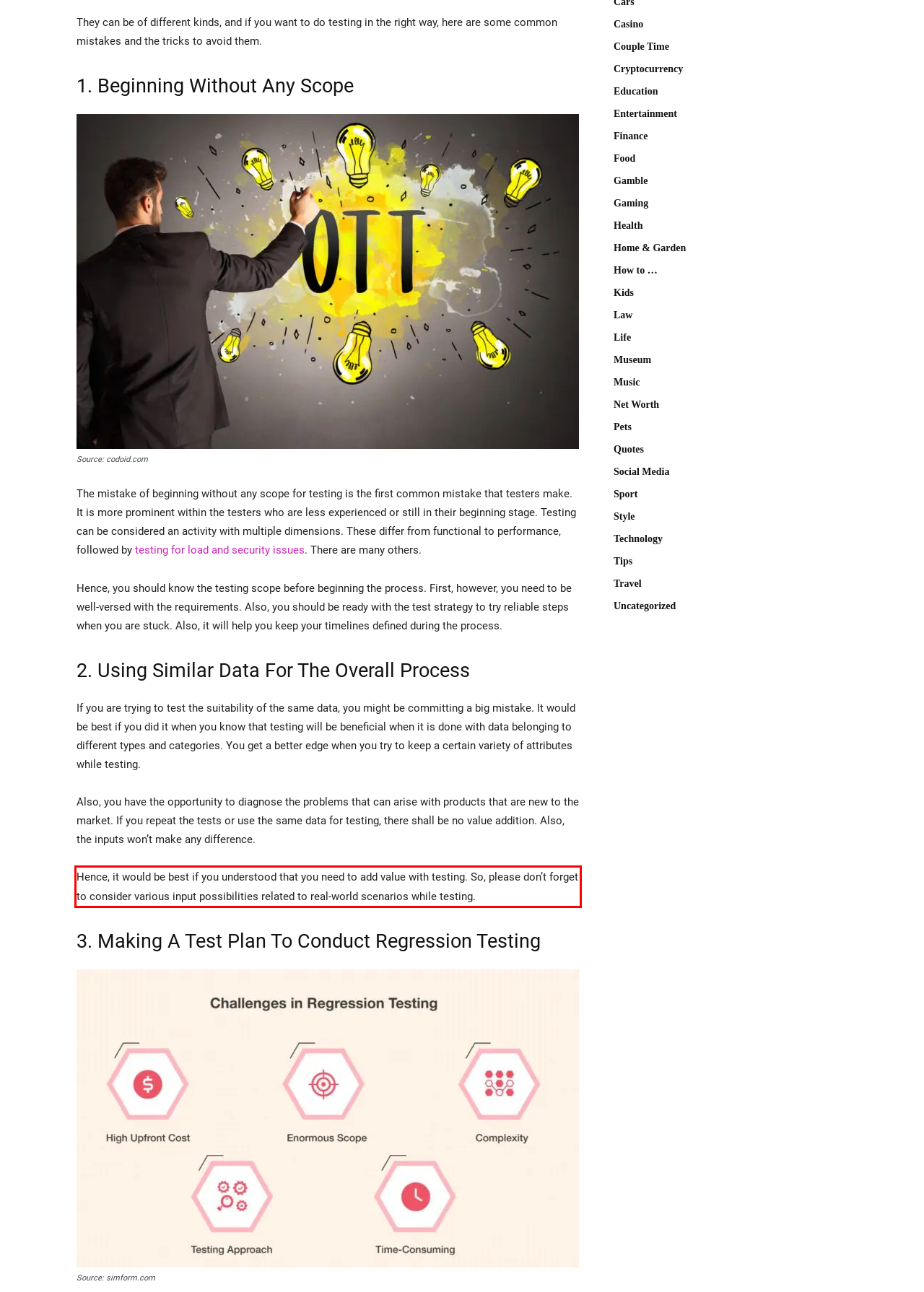Identify the text within the red bounding box on the webpage screenshot and generate the extracted text content.

Hence, it would be best if you understood that you need to add value with testing. So, please don’t forget to consider various input possibilities related to real-world scenarios while testing.